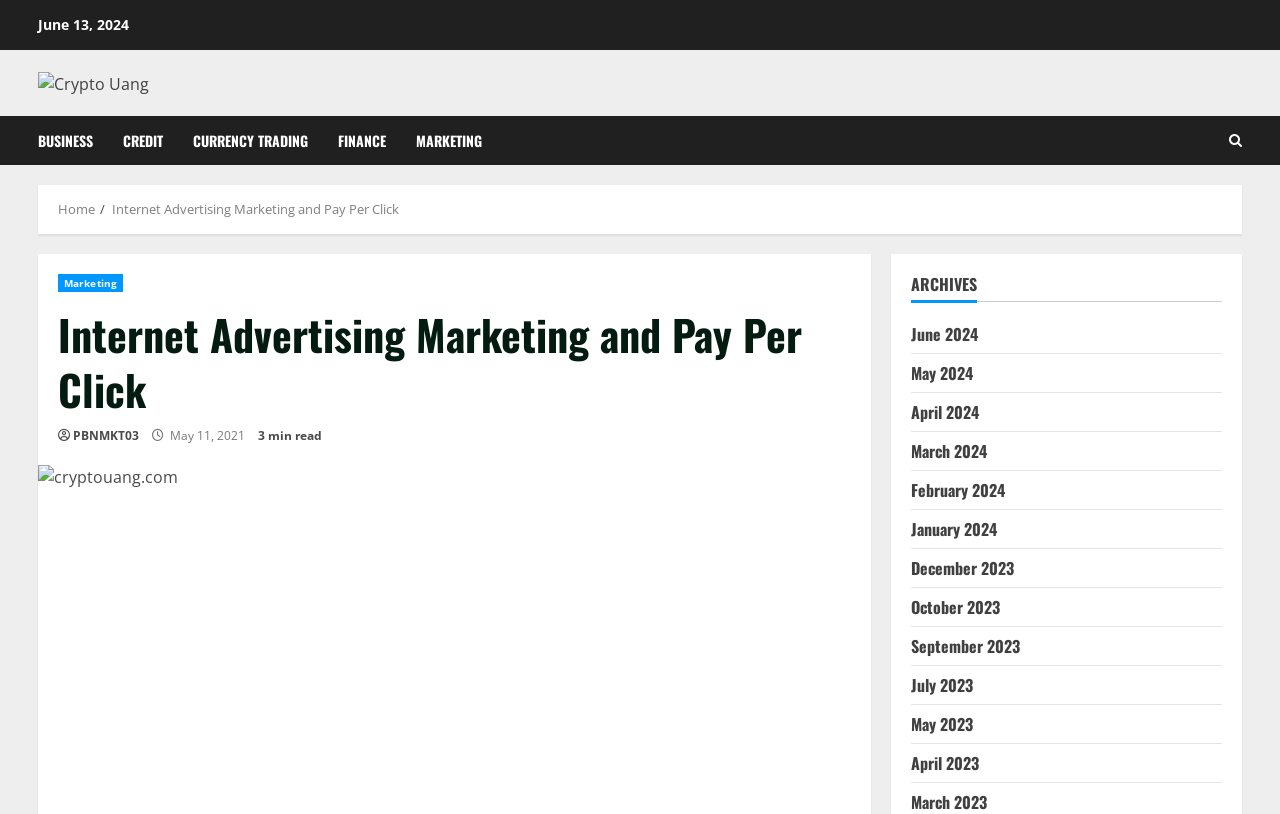Show the bounding box coordinates for the element that needs to be clicked to execute the following instruction: "Click on the 'MARKETING' link". Provide the coordinates in the form of four float numbers between 0 and 1, i.e., [left, top, right, bottom].

[0.313, 0.142, 0.377, 0.202]